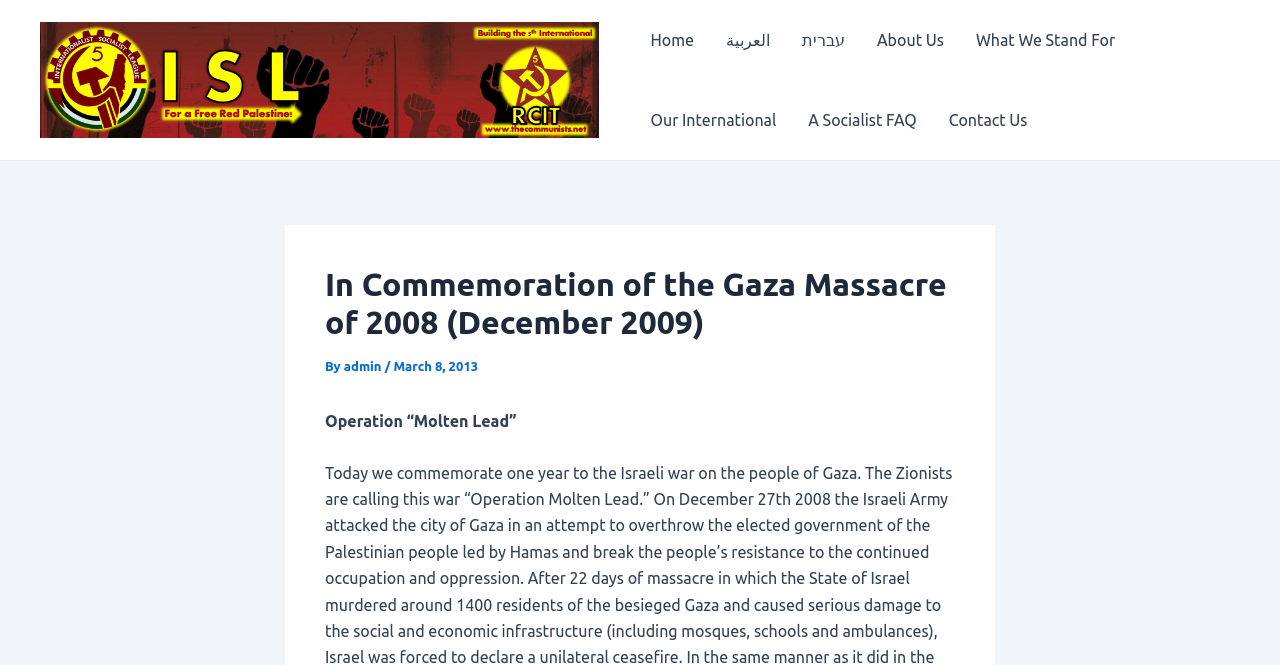Produce a meticulous description of the webpage.

The webpage is dedicated to commemorating the Gaza Massacre of 2008, which occurred in December of that year. At the top left of the page, there is a link. Below it, a navigation menu labeled "Site Navigation" spans across the top of the page, containing 7 links: "Home", "العربية", "עברית (opens in a new tab)", "About Us", "What We Stand For", "Our International (opens in a new tab)", and "A Socialist FAQ (opens in a new tab)".

Below the navigation menu, there is a header section that takes up a significant portion of the page. Within this section, the title "In Commemoration of the Gaza Massacre of 2008 (December 2009)" is prominently displayed. Below the title, there is a line of text that reads "By admin / March 8, 2013". 

Further down the page, there is a section with the heading "Operation “Molten Lead”".